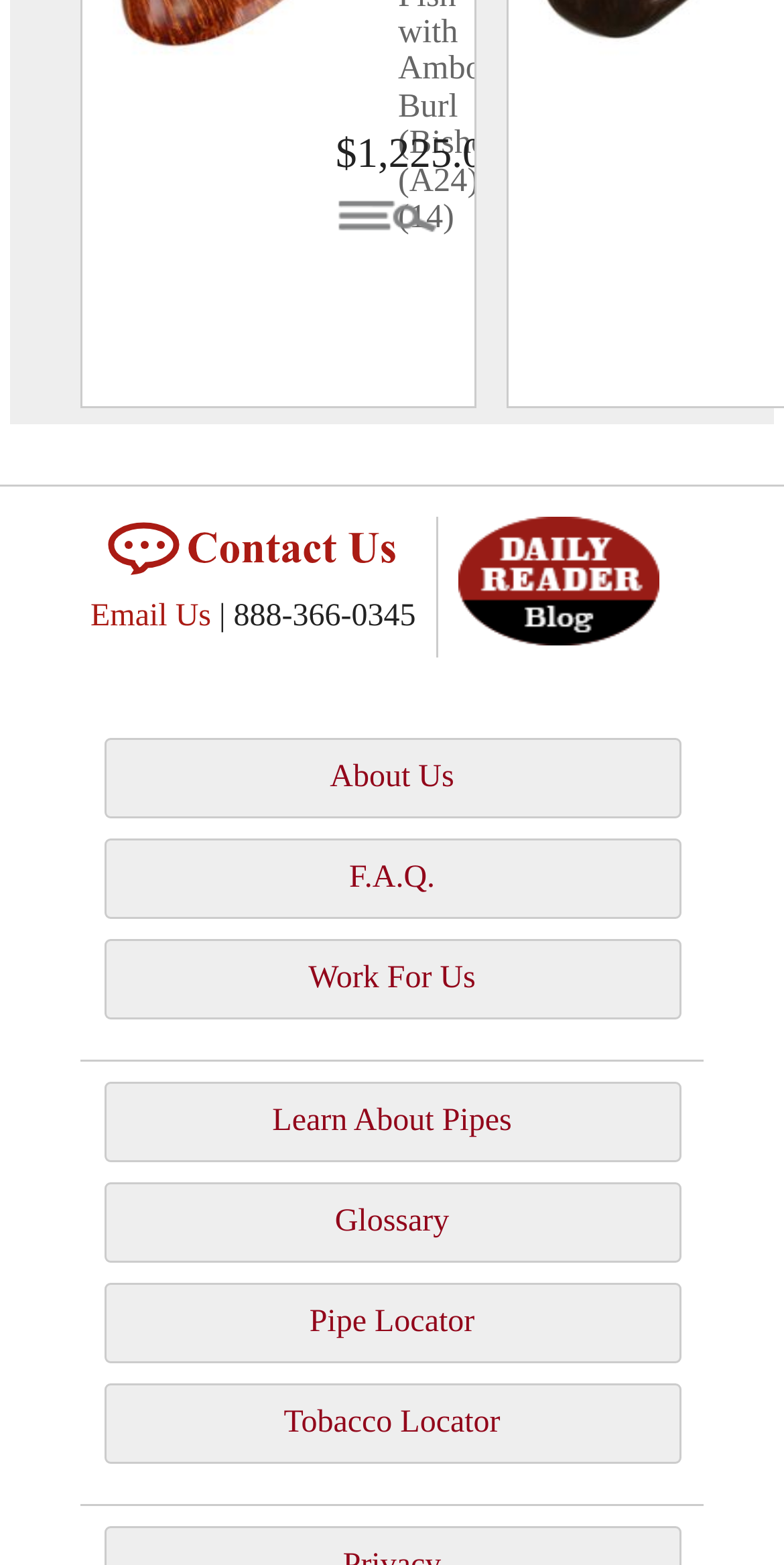Find the bounding box of the element with the following description: "The Fine Art Room". The coordinates must be four float numbers between 0 and 1, formatted as [left, top, right, bottom].

None